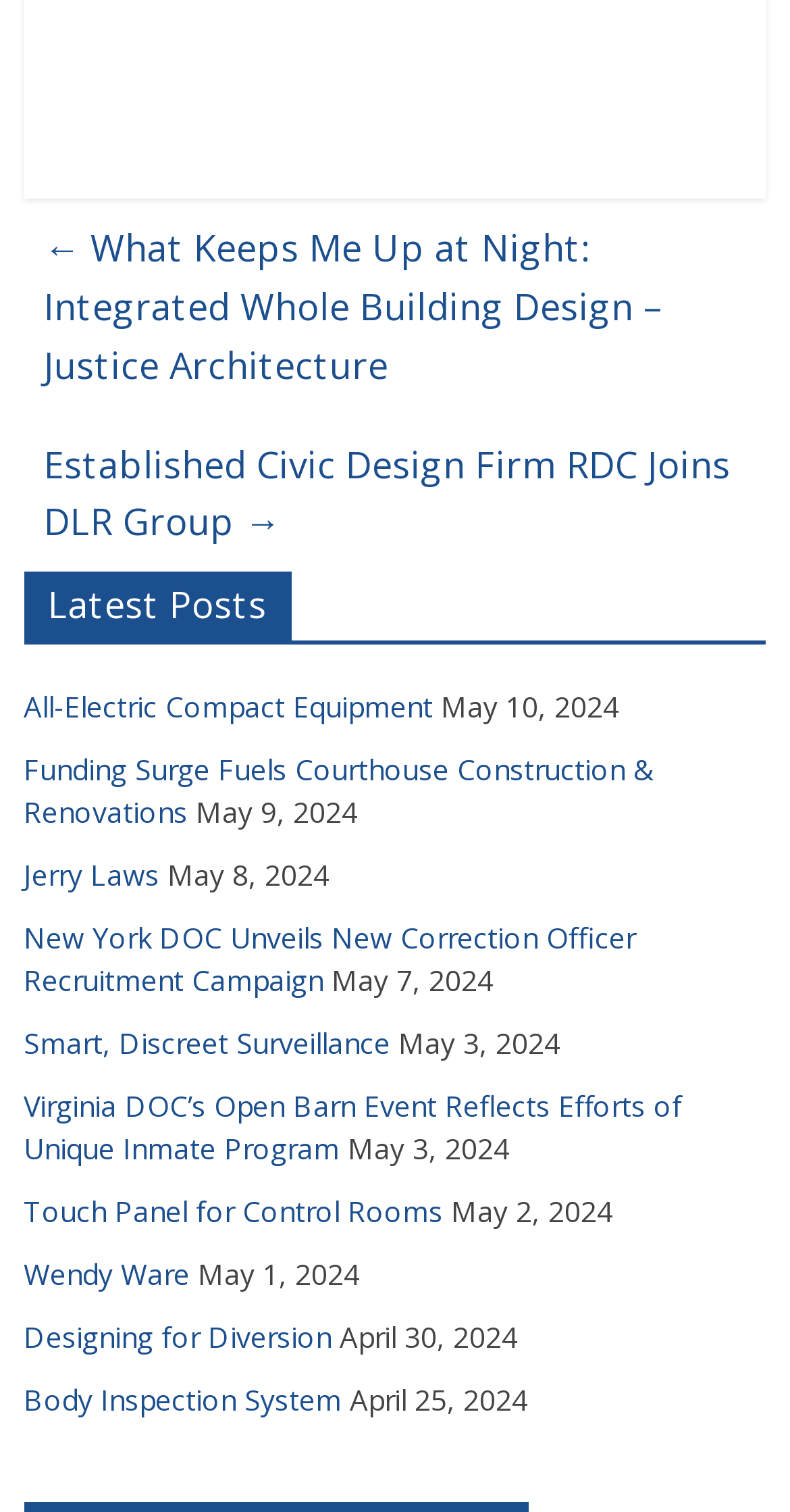Determine the bounding box coordinates for the UI element matching this description: "Smart, Discreet Surveillance".

[0.03, 0.677, 0.494, 0.702]